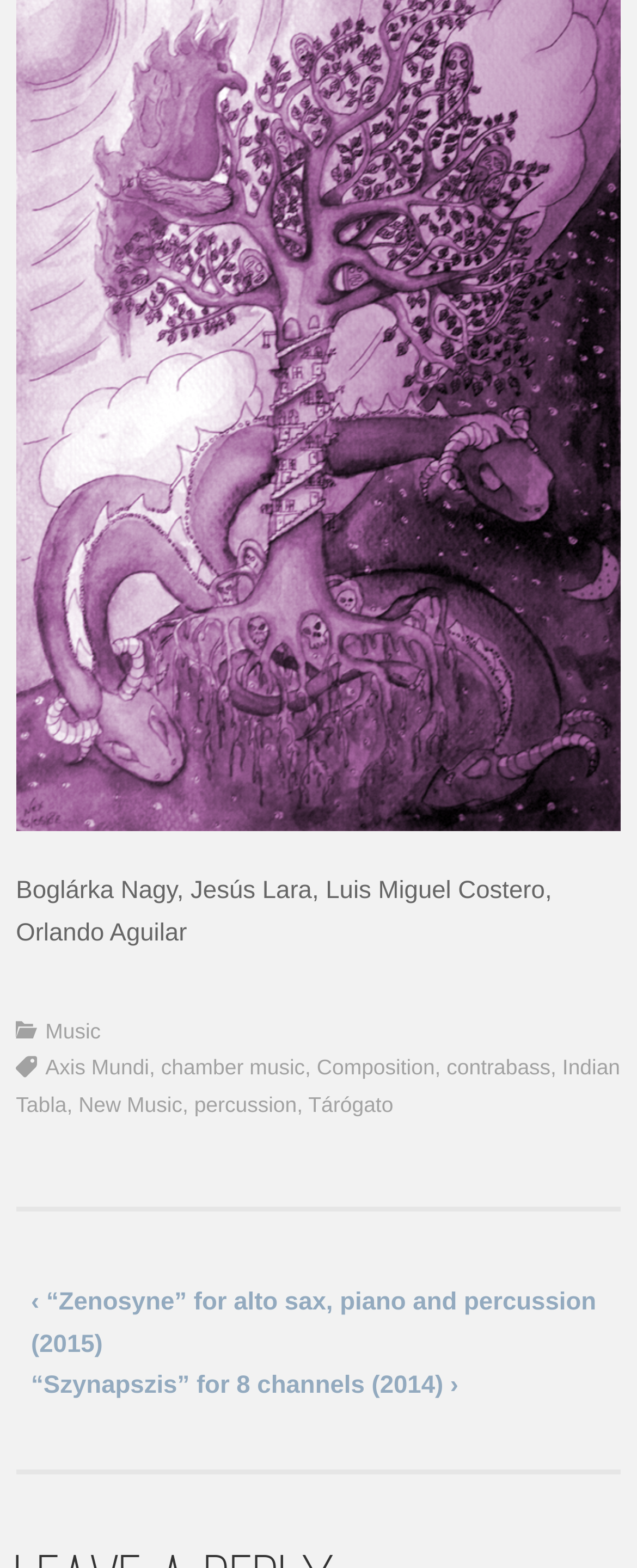Please provide the bounding box coordinate of the region that matches the element description: chamber music. Coordinates should be in the format (top-left x, top-left y, bottom-right x, bottom-right y) and all values should be between 0 and 1.

[0.253, 0.673, 0.479, 0.689]